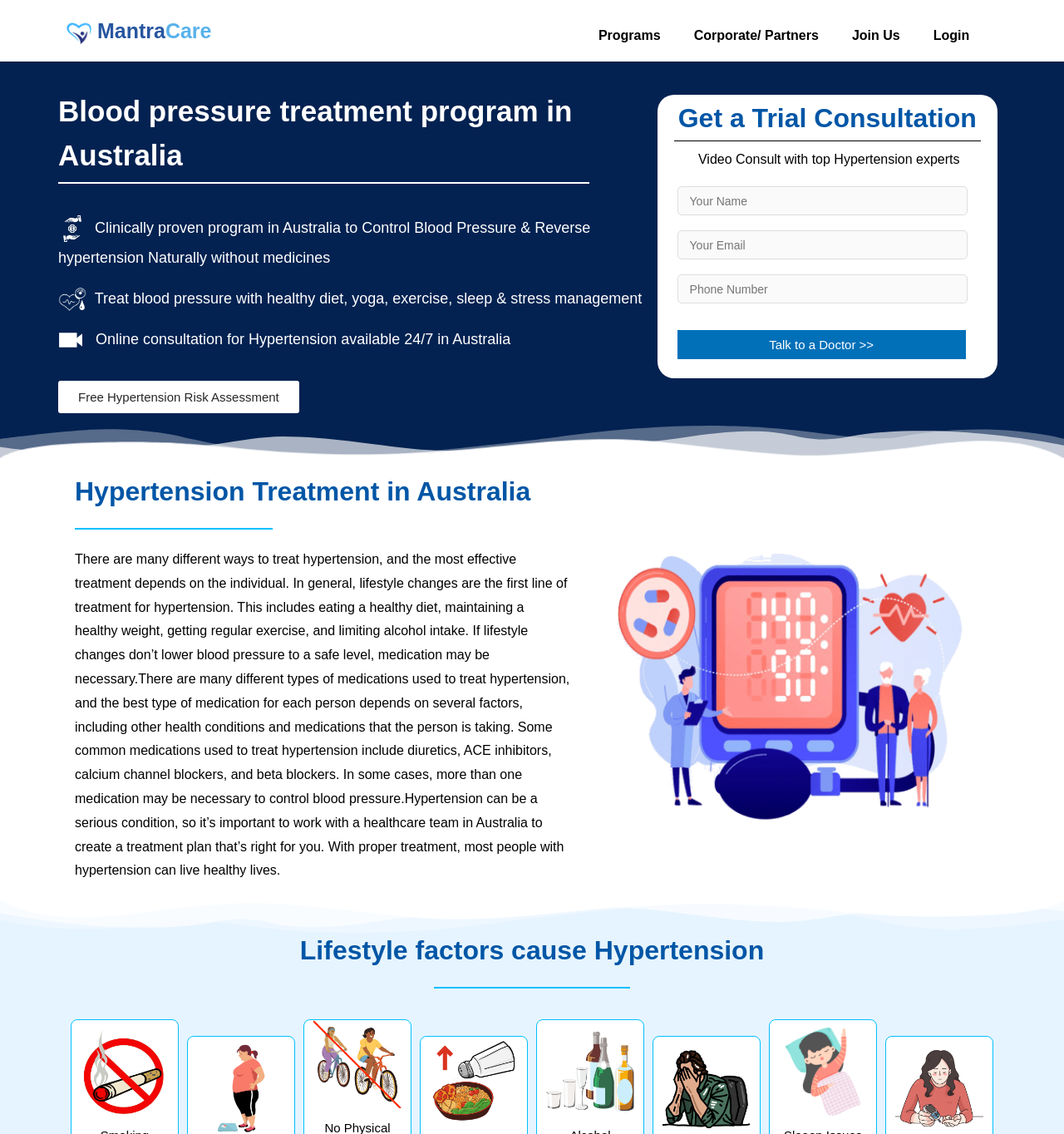Please provide a comprehensive answer to the question below using the information from the image: What is the purpose of the 'Talk to a Doctor >>' button?

The 'Talk to a Doctor >>' button is located below the 'Get a Trial Consultation' heading, and it is likely that the purpose of this button is to allow users to consult a doctor, possibly for a trial consultation, as indicated by the heading.